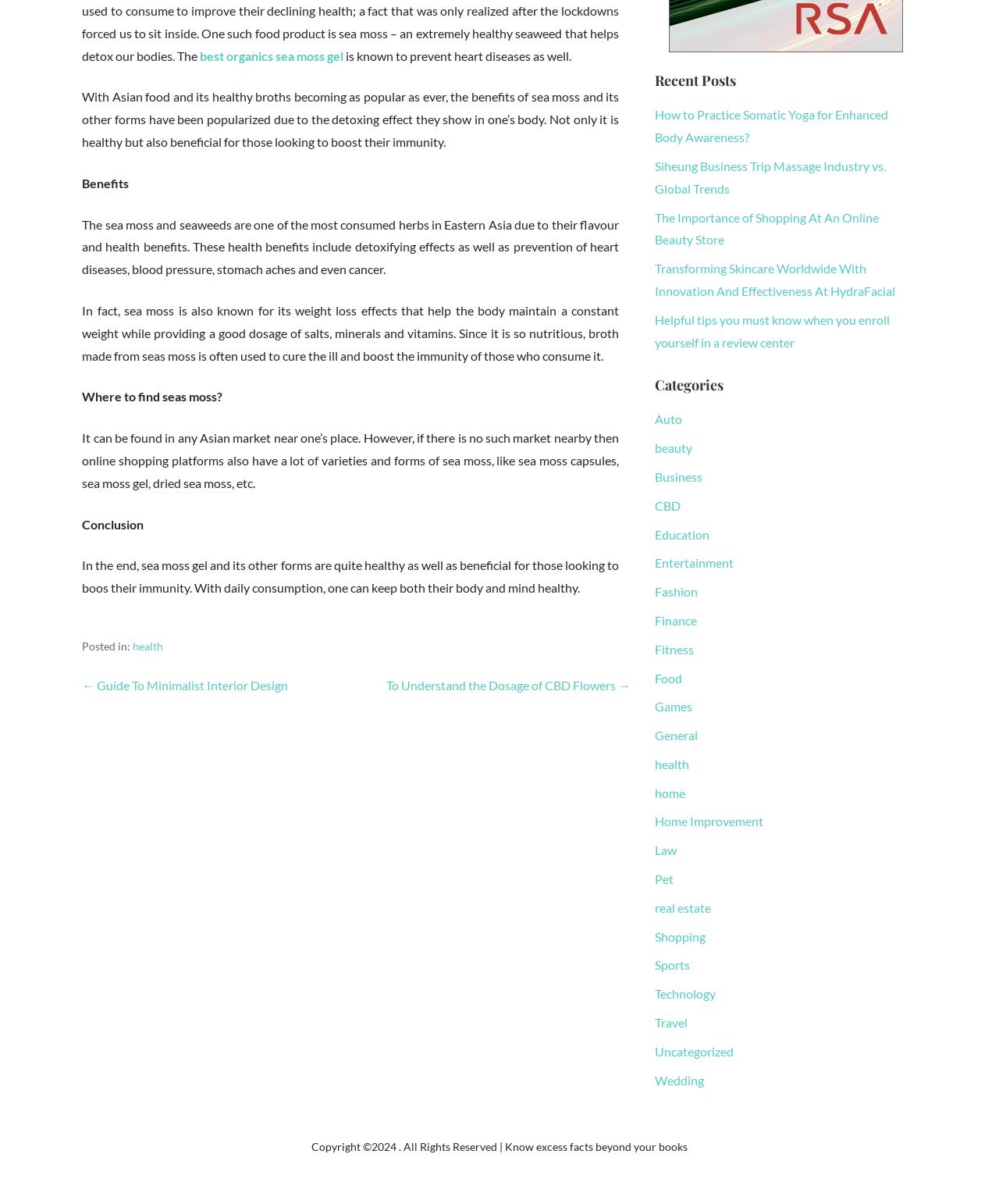For the element described, predict the bounding box coordinates as (top-left x, top-left y, bottom-right x, bottom-right y). All values should be between 0 and 1. Element description: Shopping

[0.655, 0.772, 0.706, 0.784]